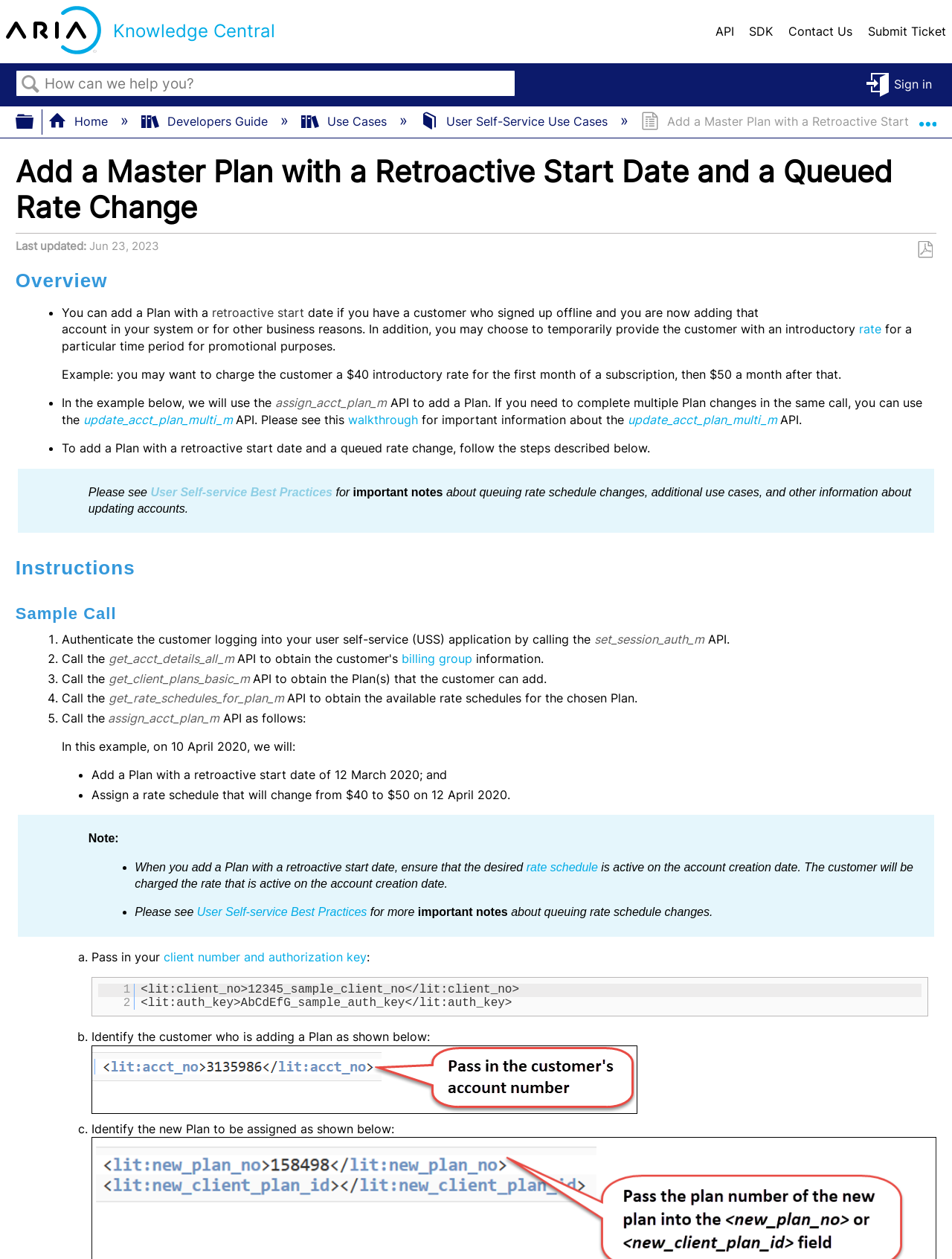Specify the bounding box coordinates for the region that must be clicked to perform the given instruction: "Go to Home".

[0.05, 0.09, 0.117, 0.102]